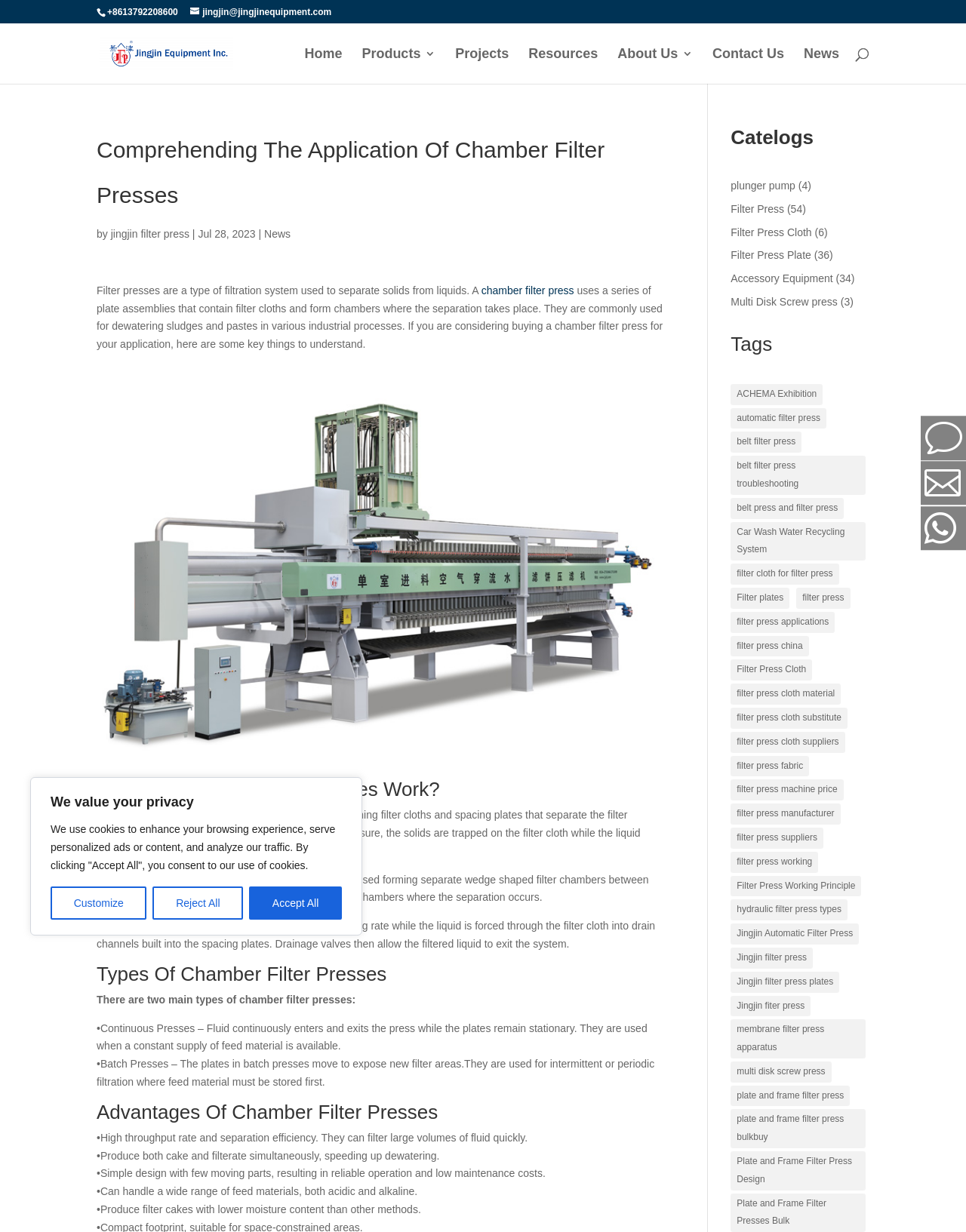Highlight the bounding box coordinates of the element that should be clicked to carry out the following instruction: "Learn about chamber filter presses". The coordinates must be given as four float numbers ranging from 0 to 1, i.e., [left, top, right, bottom].

[0.1, 0.296, 0.689, 0.624]